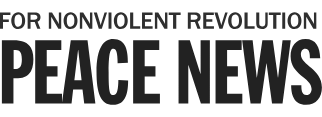Based on the image, provide a detailed and complete answer to the question: 
What values does the typography of the logo resonate with?

The clean and modern typography used in the logo design resonates with the values of nonviolence and advocacy for change, which are core principles of the publication's mission and advocacy for social justice.